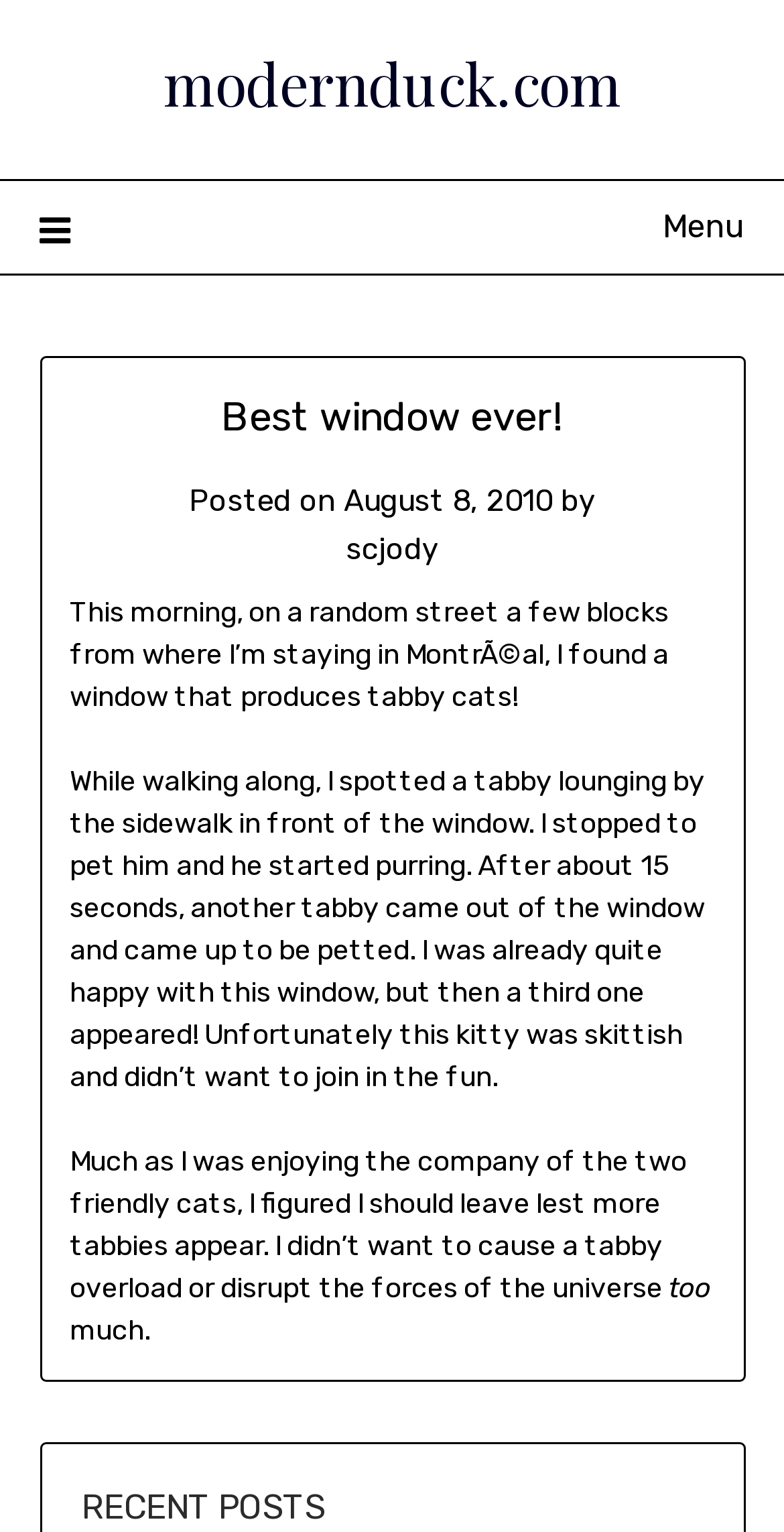Provide the bounding box coordinates of the HTML element described as: "August 8, 2010May 8, 2013". The bounding box coordinates should be four float numbers between 0 and 1, i.e., [left, top, right, bottom].

[0.438, 0.314, 0.705, 0.338]